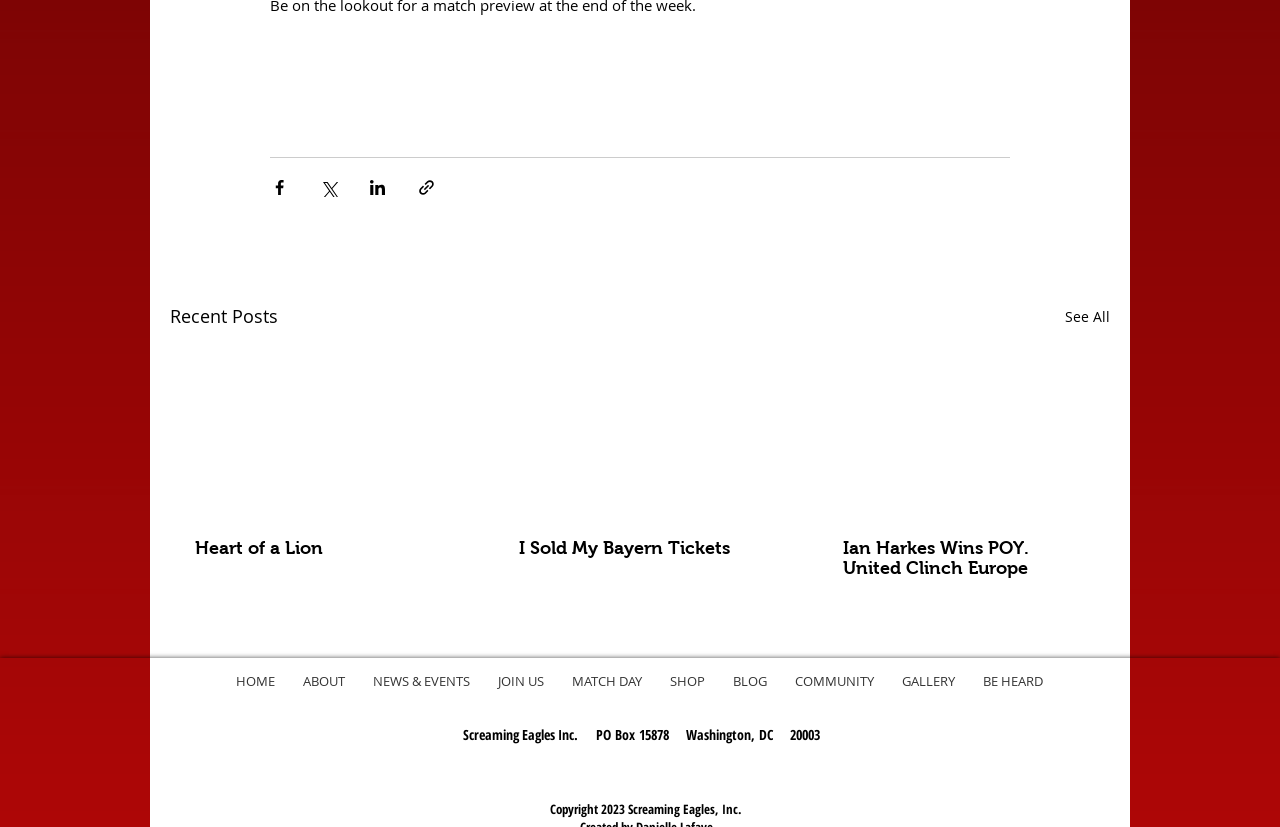Locate and provide the bounding box coordinates for the HTML element that matches this description: "NEWS & EVENTS".

[0.28, 0.795, 0.378, 0.851]